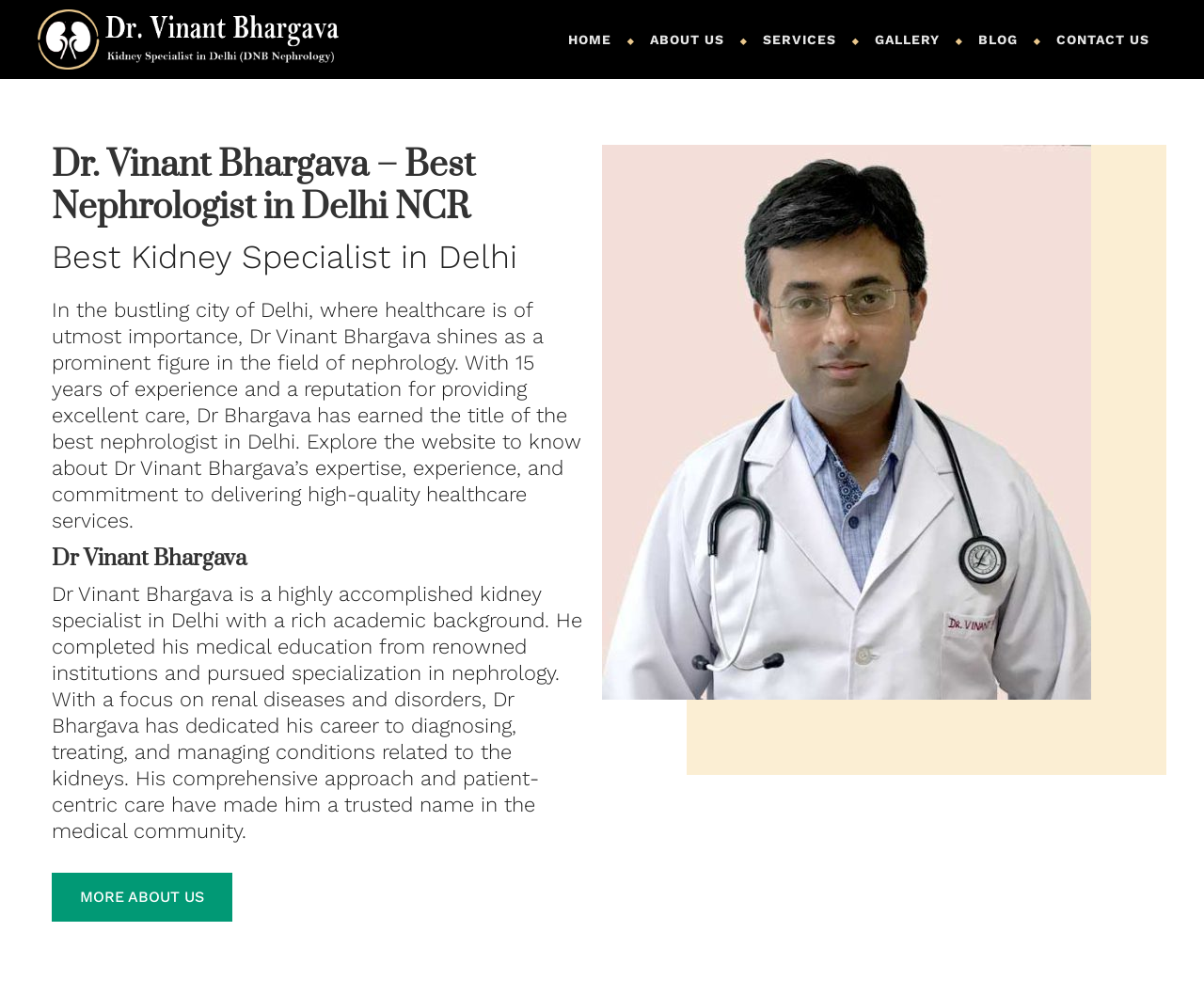Who is the best nephrologist in Delhi?
Answer the question with a single word or phrase by looking at the picture.

Dr Vinant Bhargava